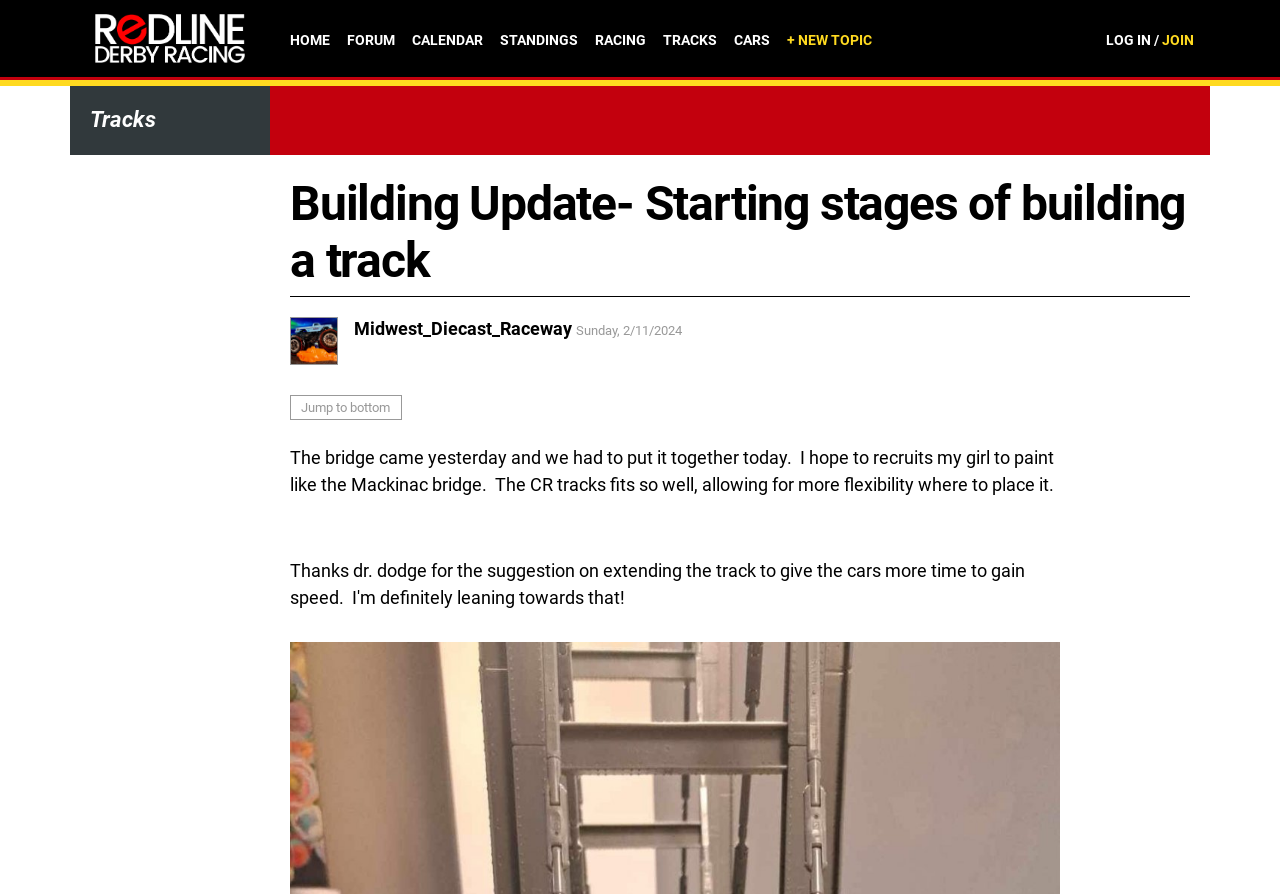What is the purpose of the 'Jump to bottom' link?
Analyze the image and deliver a detailed answer to the question.

The 'Jump to bottom' link is likely used to quickly navigate to the bottom of the webpage, possibly to access comments or other content.